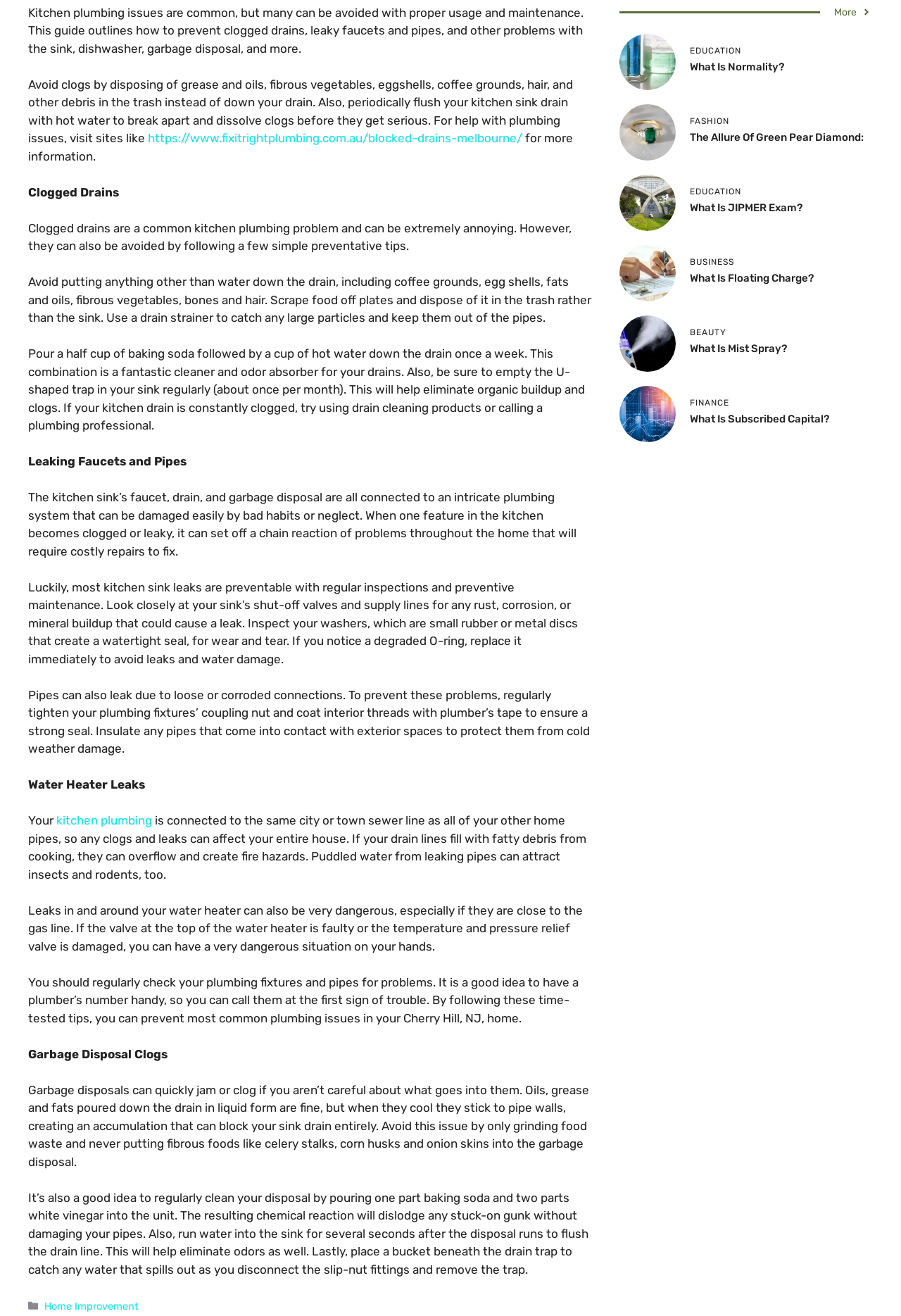Refer to the element description kitchen plumbing and identify the corresponding bounding box in the screenshot. Format the coordinates as (top-left x, top-left y, bottom-right x, bottom-right y) with values in the range of 0 to 1.

[0.062, 0.618, 0.169, 0.629]